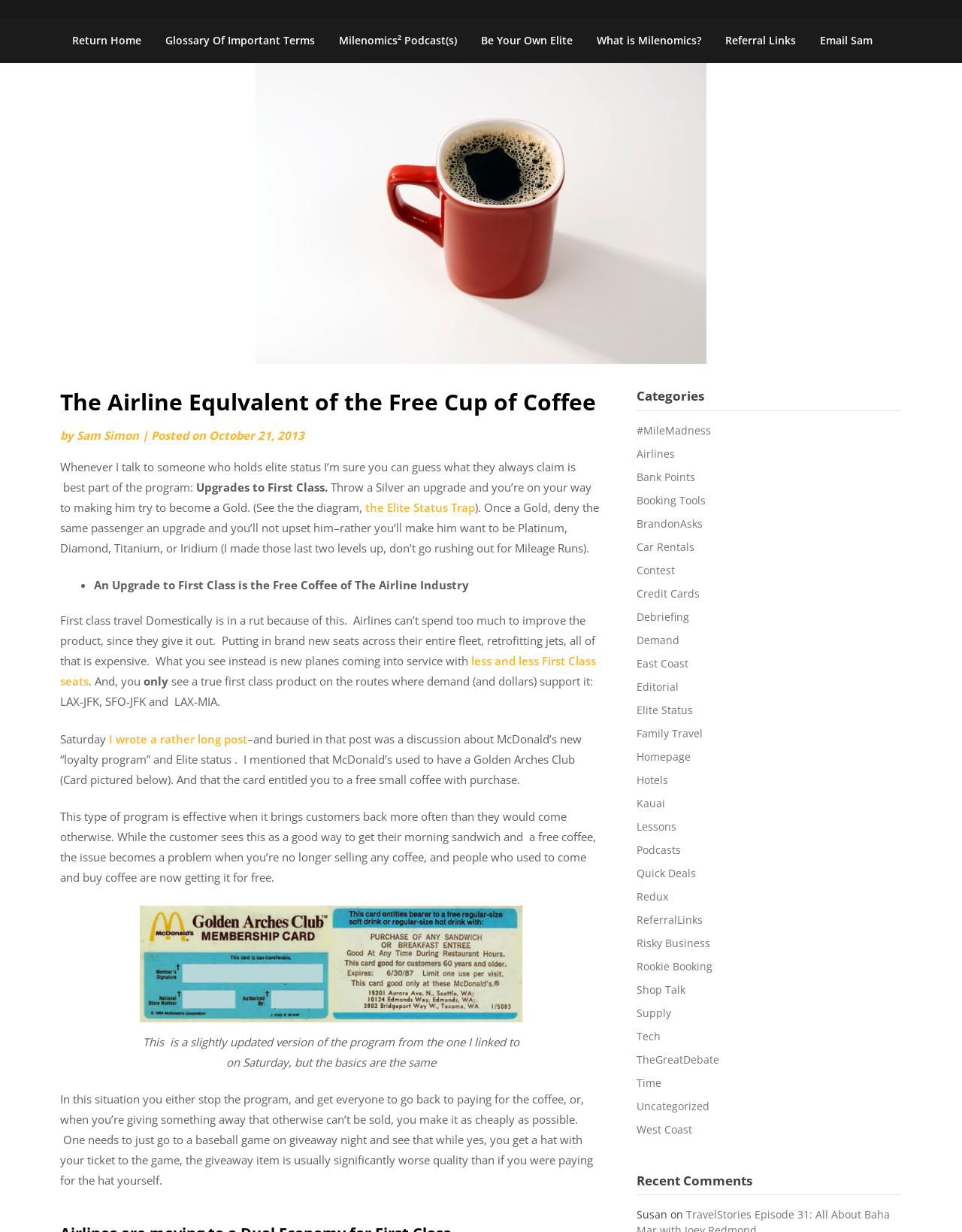What is the date of the article?
Give a detailed and exhaustive answer to the question.

The date of the article can be found by looking at the header section of the webpage, where it says 'Posted on October 21, 2013'.